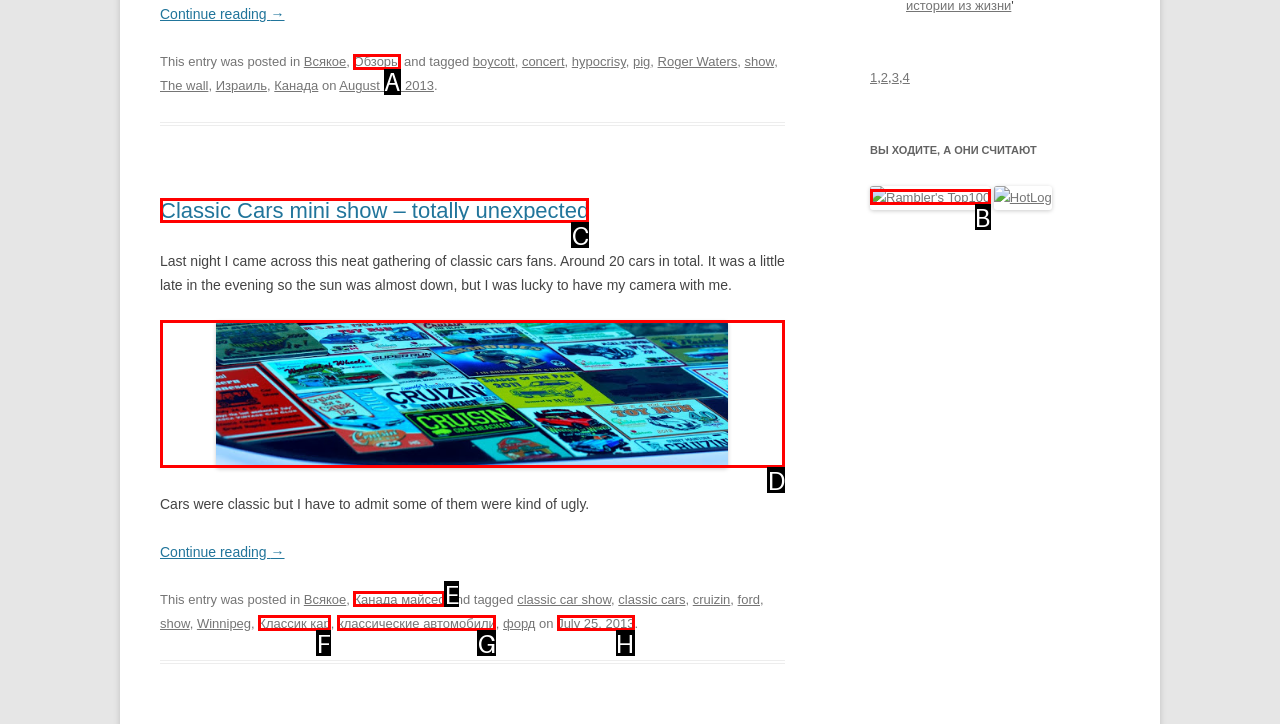Point out the specific HTML element to click to complete this task: Click on 'Classic Cars mini show – totally unexpected' Reply with the letter of the chosen option.

C